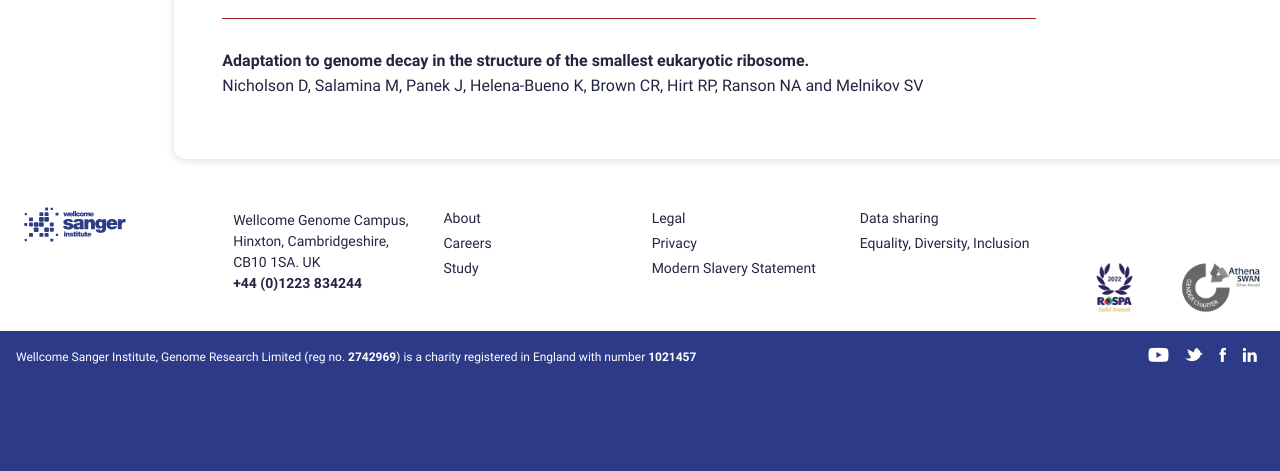In which journal is the research paper published?
Based on the image, answer the question with as much detail as possible.

The journal in which the research paper is published is obtained from the text 'Nature communications' which is located below the authors' names.